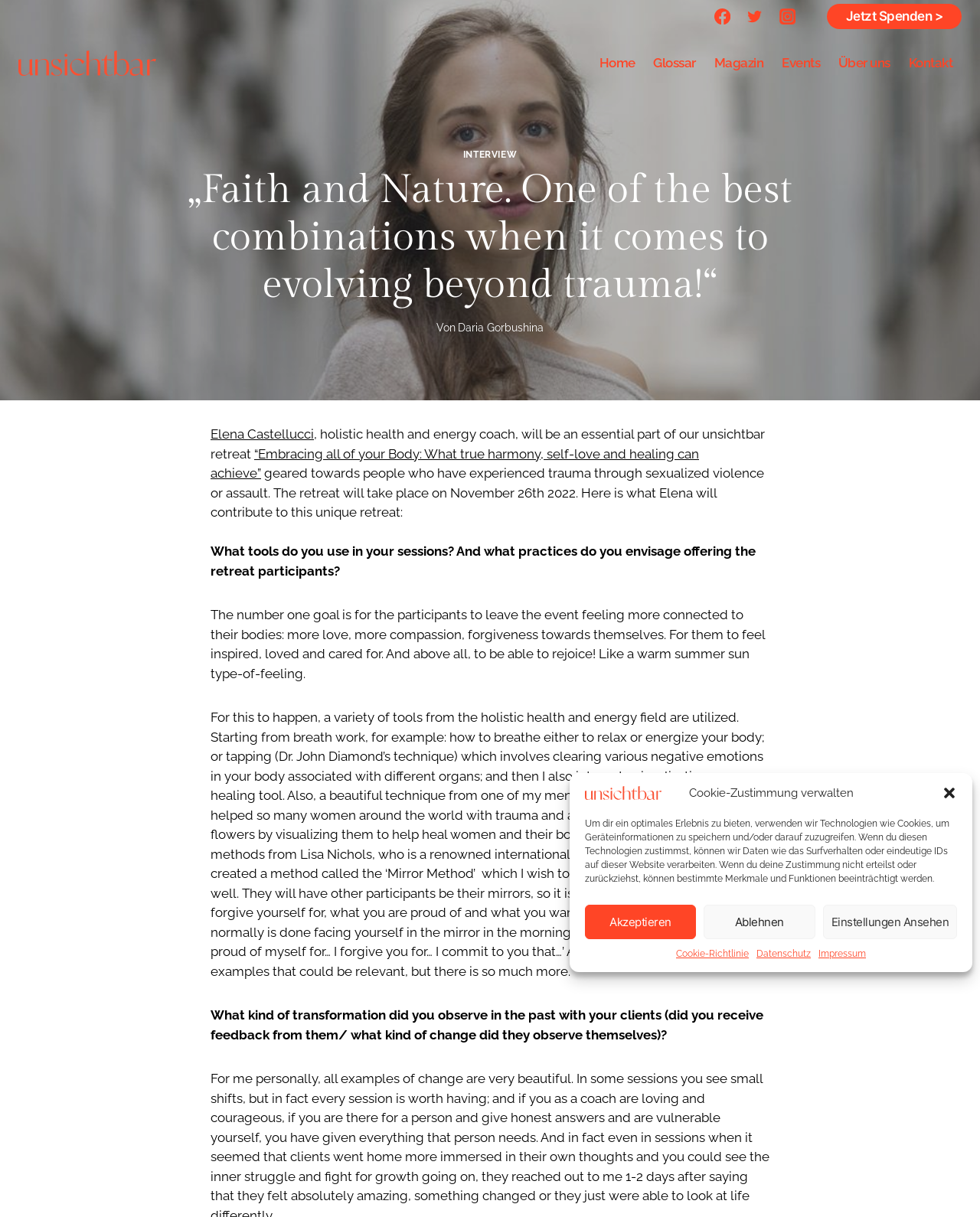Could you find the bounding box coordinates of the clickable area to complete this instruction: "Check the events"?

[0.788, 0.043, 0.846, 0.061]